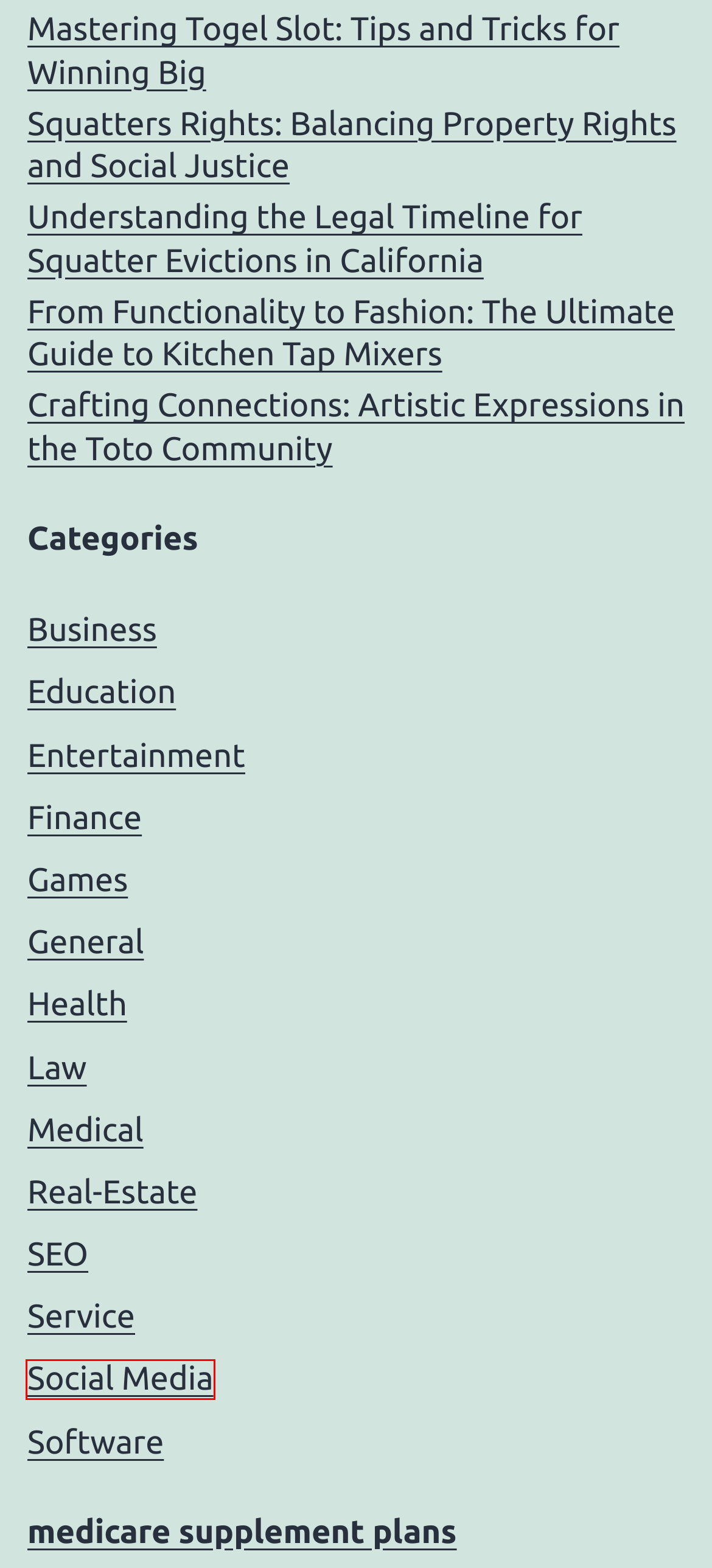Look at the screenshot of a webpage, where a red bounding box highlights an element. Select the best description that matches the new webpage after clicking the highlighted element. Here are the candidates:
A. Software – Autobiography
B. Law – Autobiography
C. Crafting Connections: Artistic Expressions in the Toto Community – Autobiography
D. Mastering Togel Slot: Tips and Tricks for Winning Big – Autobiography
E. Health – Autobiography
F. Education – Autobiography
G. From Functionality to Fashion: The Ultimate Guide to Kitchen Tap Mixers – Autobiography
H. Social Media – Autobiography

H